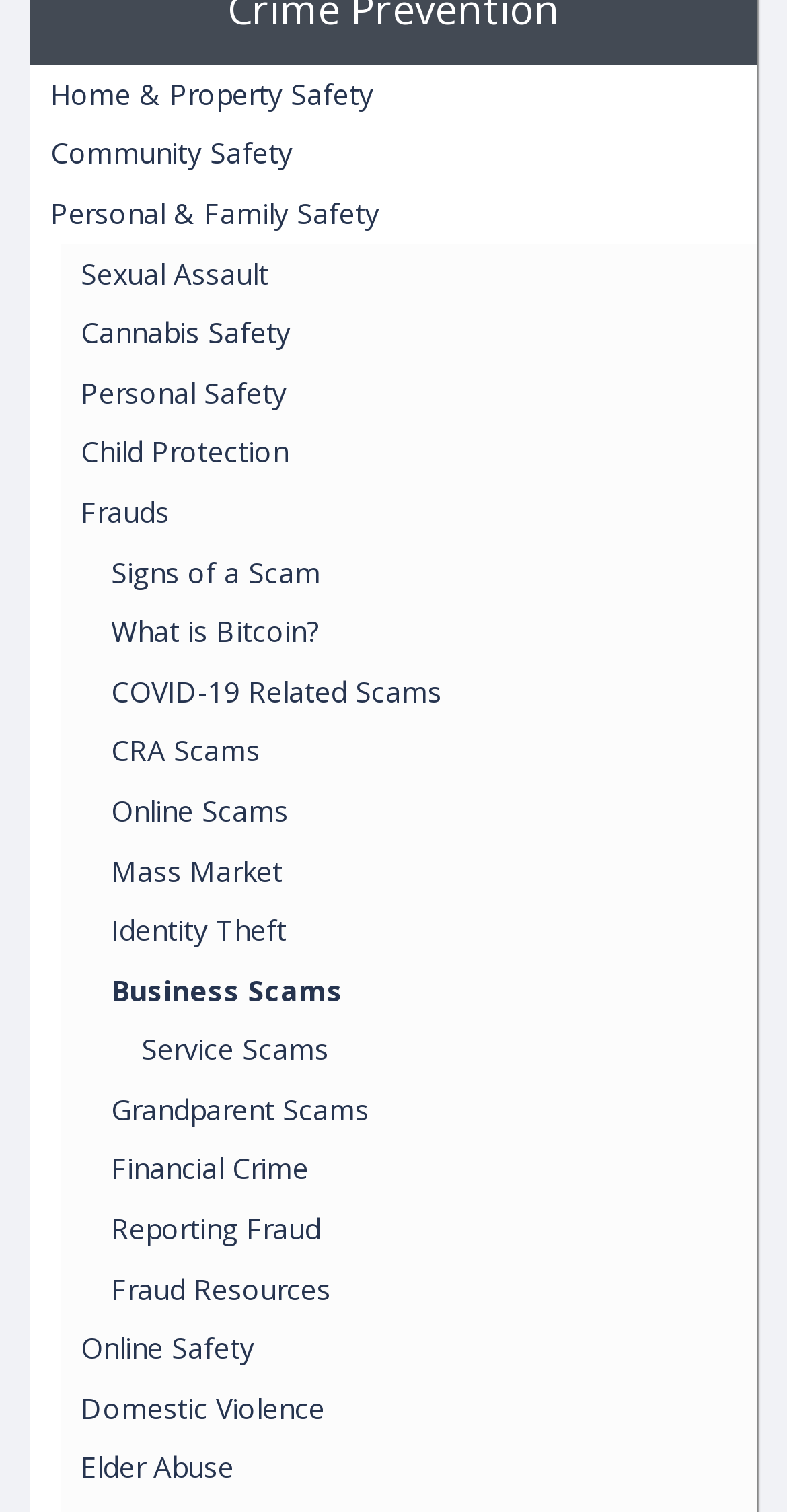Please answer the following question using a single word or phrase: 
Is there a section on personal safety?

Yes